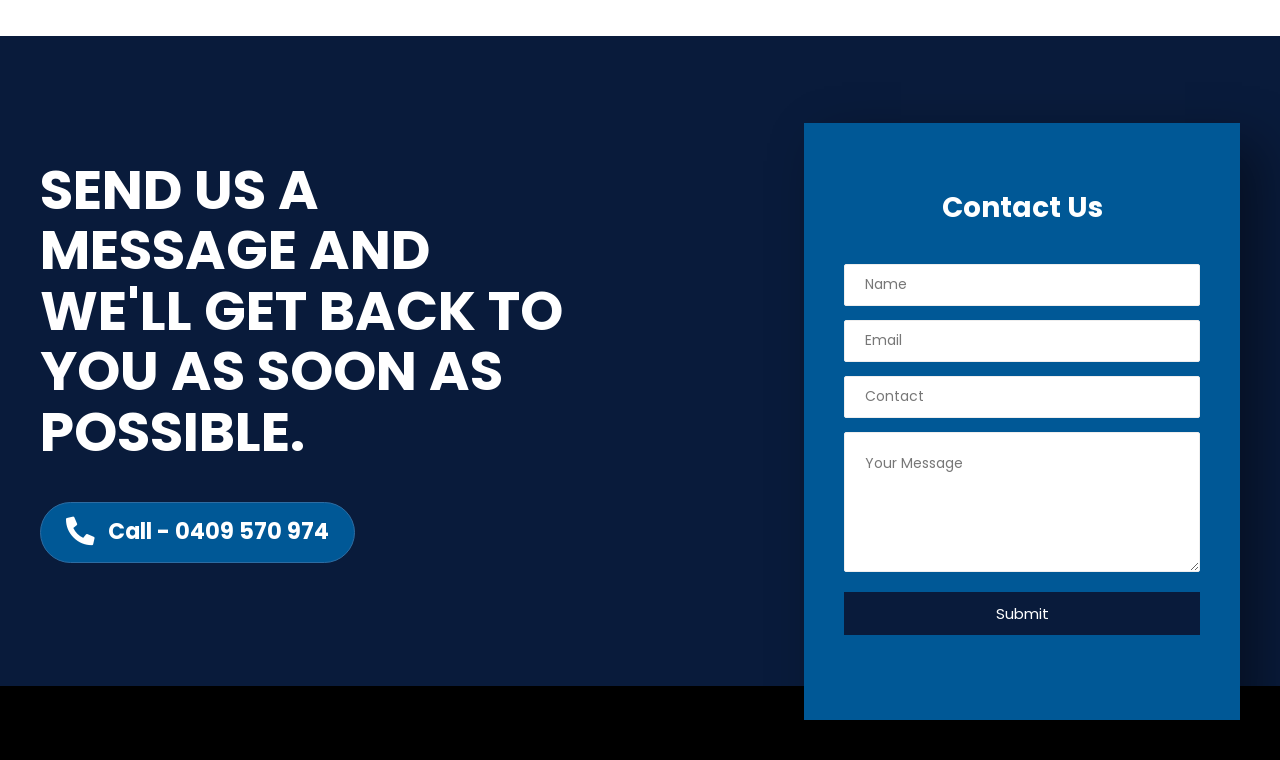Please analyze the image and provide a thorough answer to the question:
How many elements are there in the contact form?

I counted the number of elements in the contact form by looking at the group element with the label 'Contact Us' and its child elements, which are four text boxes and one button.